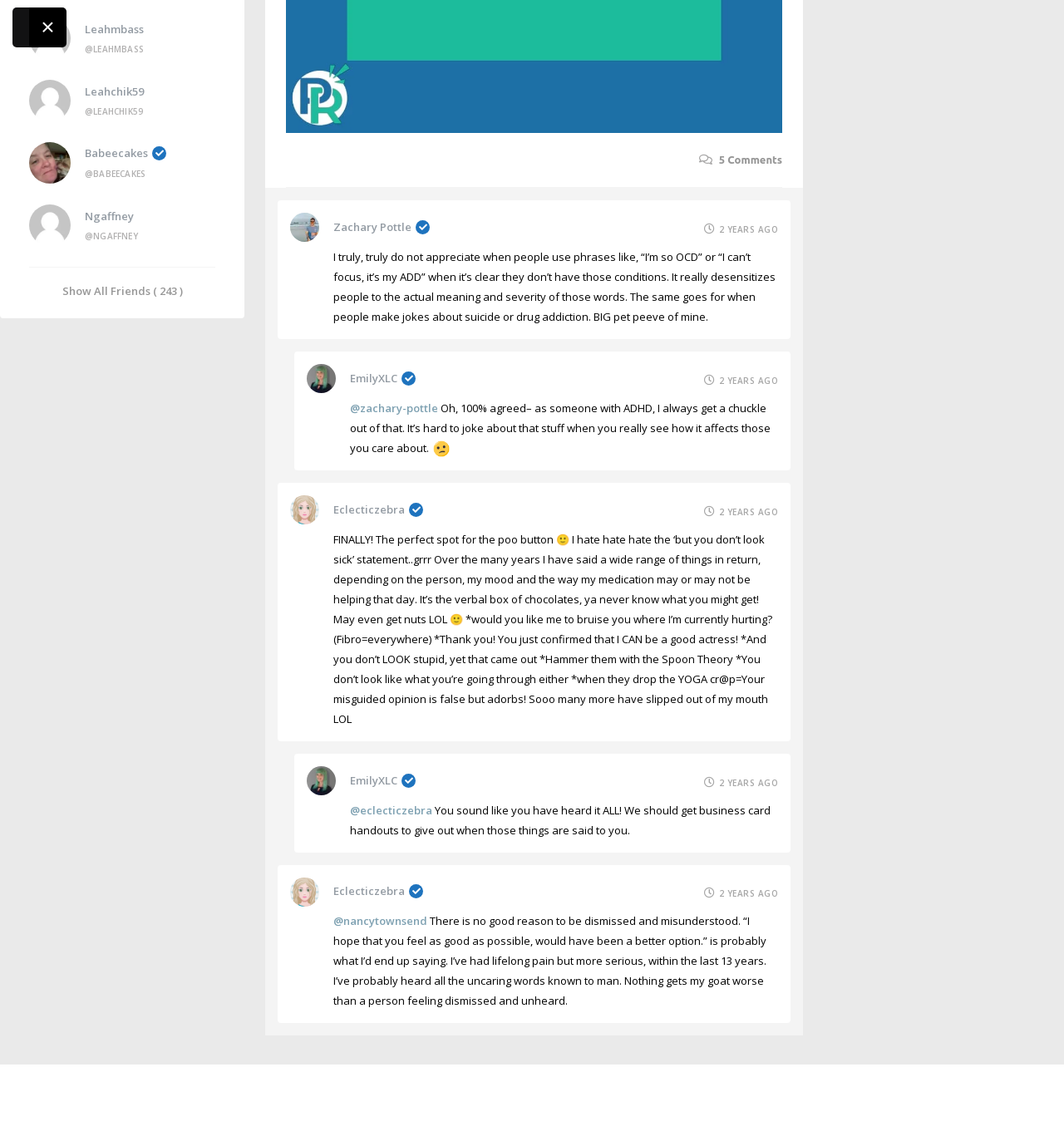Please locate the bounding box coordinates of the element that should be clicked to complete the given instruction: "View profile of Zachary Pottle".

[0.273, 0.188, 0.31, 0.213]